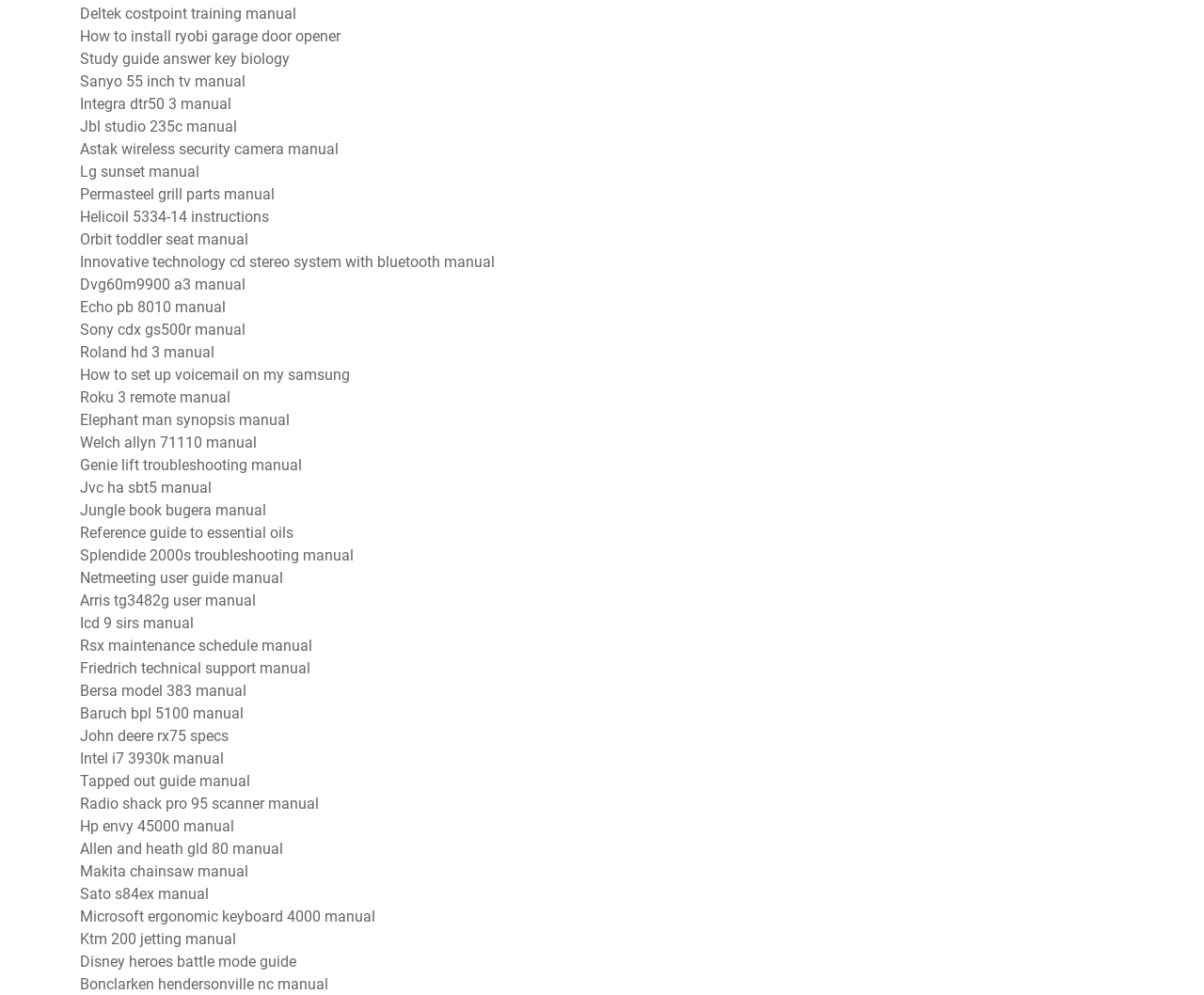Please identify the bounding box coordinates of the element's region that needs to be clicked to fulfill the following instruction: "View Astak wireless security camera manual". The bounding box coordinates should consist of four float numbers between 0 and 1, i.e., [left, top, right, bottom].

[0.066, 0.141, 0.281, 0.159]